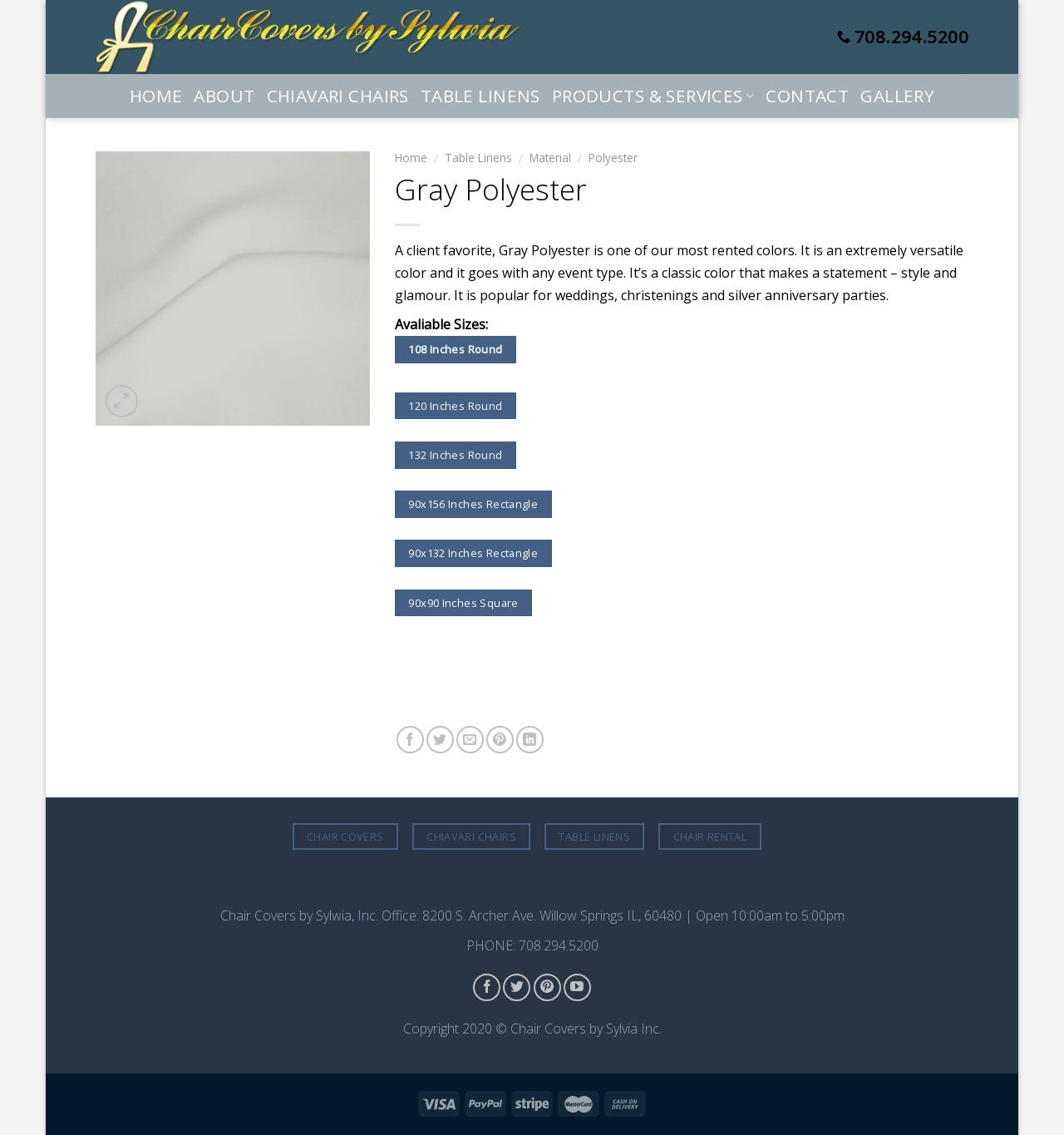Please locate the bounding box coordinates of the region I need to click to follow this instruction: "View the 'Gray Polyester' product details".

[0.371, 0.15, 0.91, 0.184]